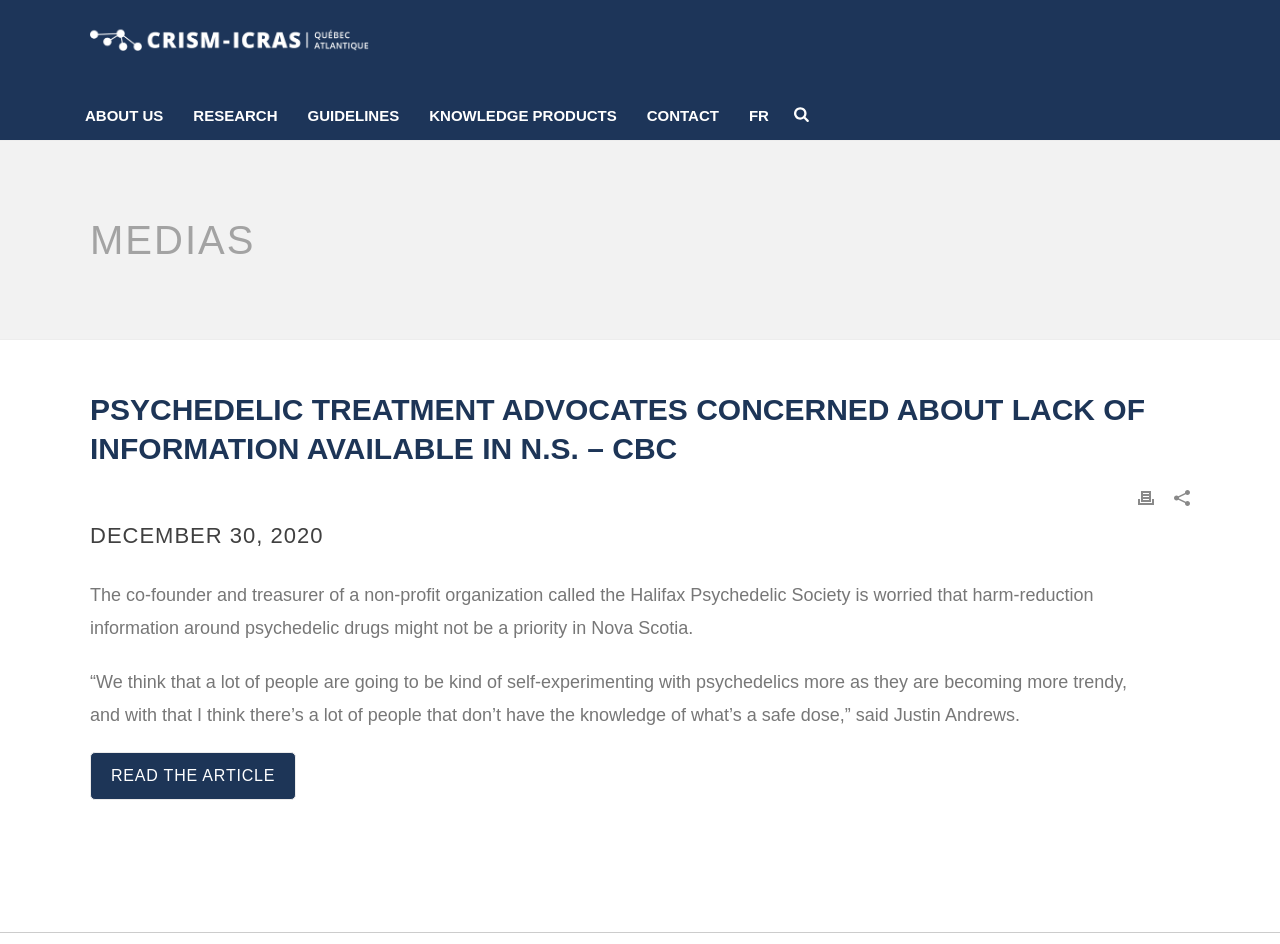What is the concern of Justin Andrews?
Examine the webpage screenshot and provide an in-depth answer to the question.

According to the webpage, Justin Andrews is worried that people may not have the knowledge of what's a safe dose of psychedelics, as they are becoming more trendy.